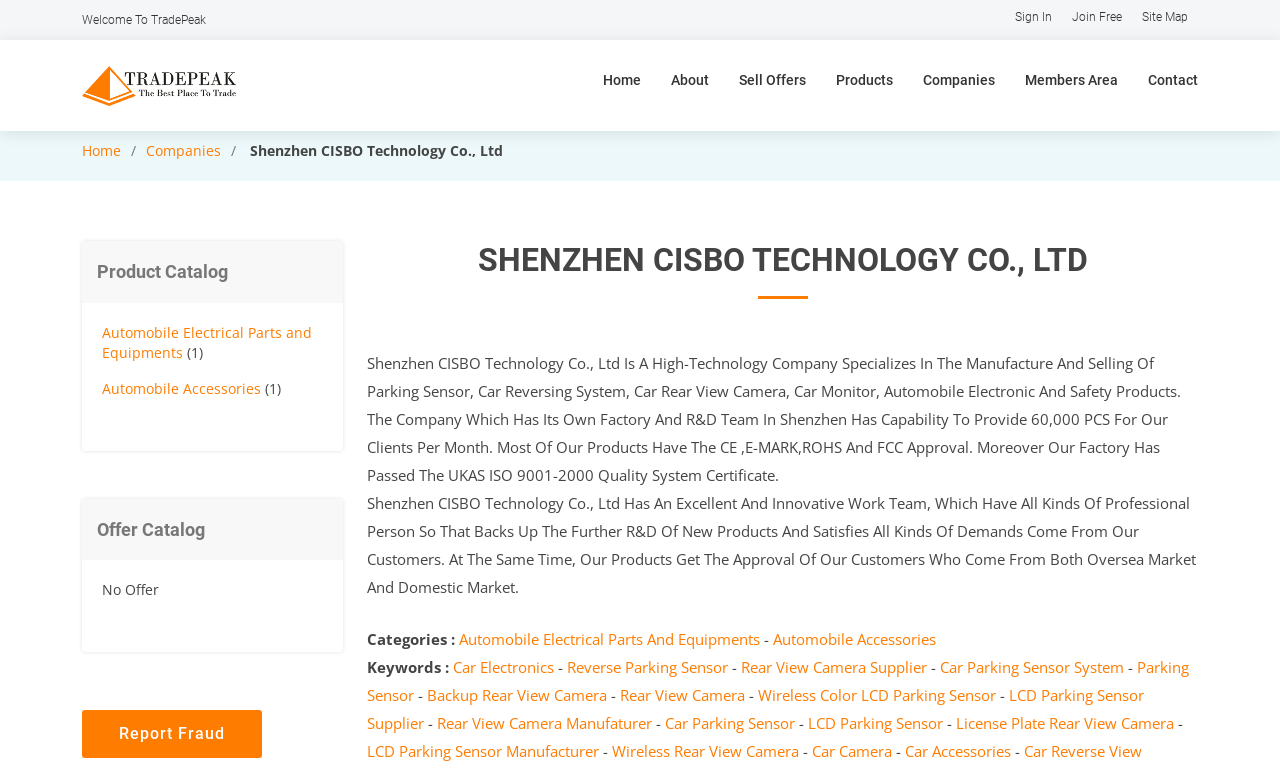Can you find and provide the title of the webpage?

SHENZHEN CISBO TECHNOLOGY CO., LTD